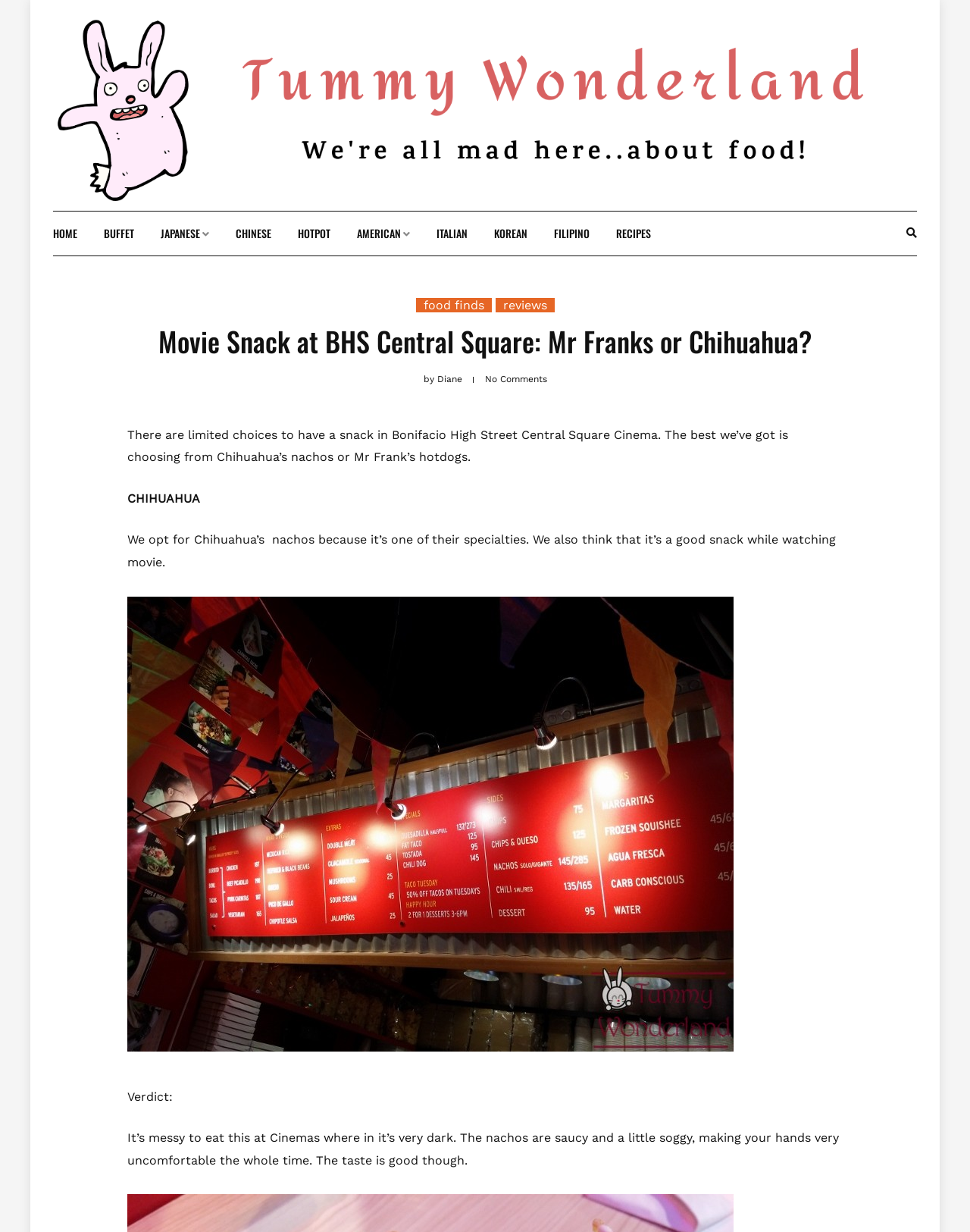Extract the bounding box coordinates for the UI element described by the text: "food finds". The coordinates should be in the form of [left, top, right, bottom] with values between 0 and 1.

[0.429, 0.242, 0.507, 0.253]